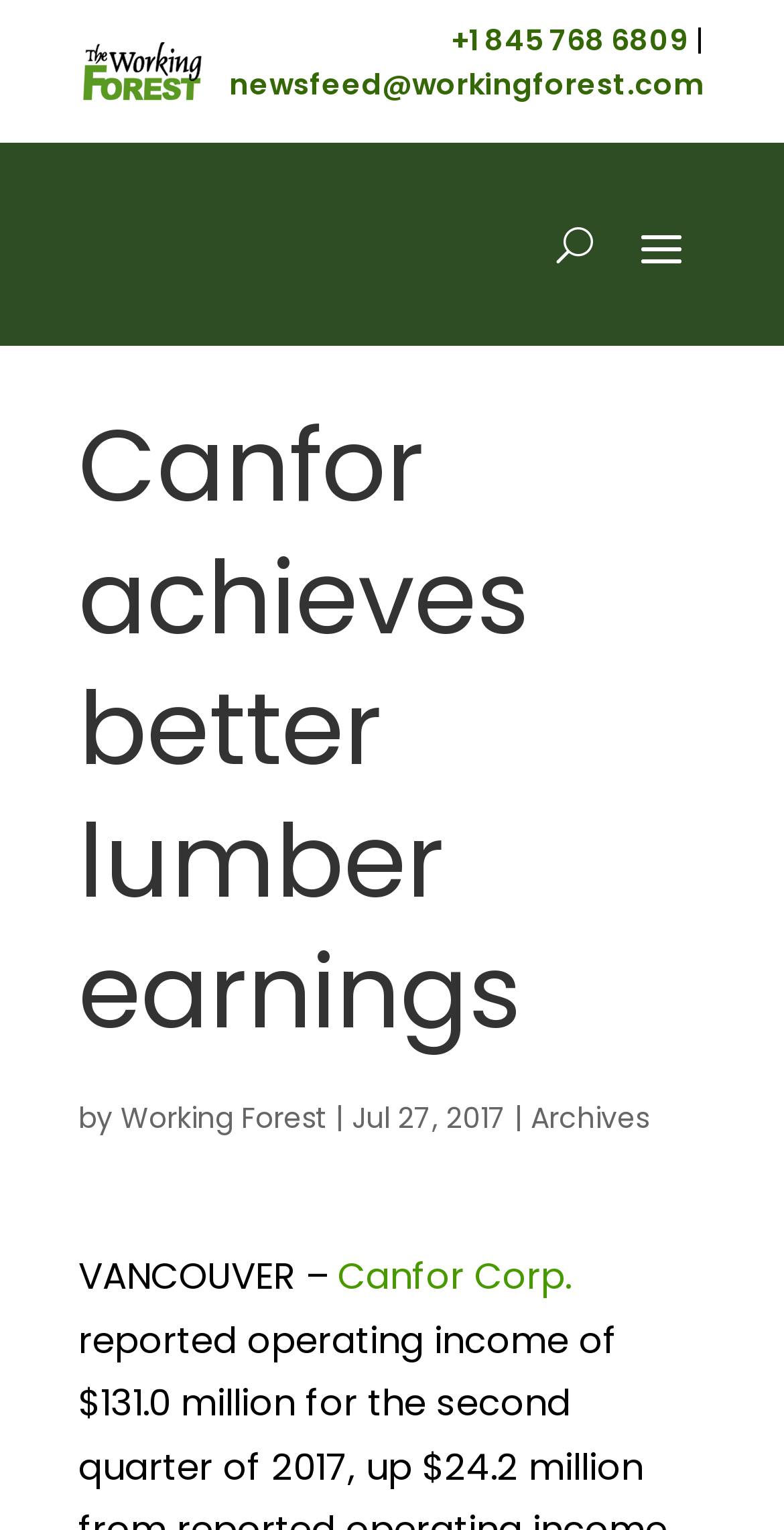Determine the bounding box coordinates for the UI element described. Format the coordinates as (top-left x, top-left y, bottom-right x, bottom-right y) and ensure all values are between 0 and 1. Element description: Search

None